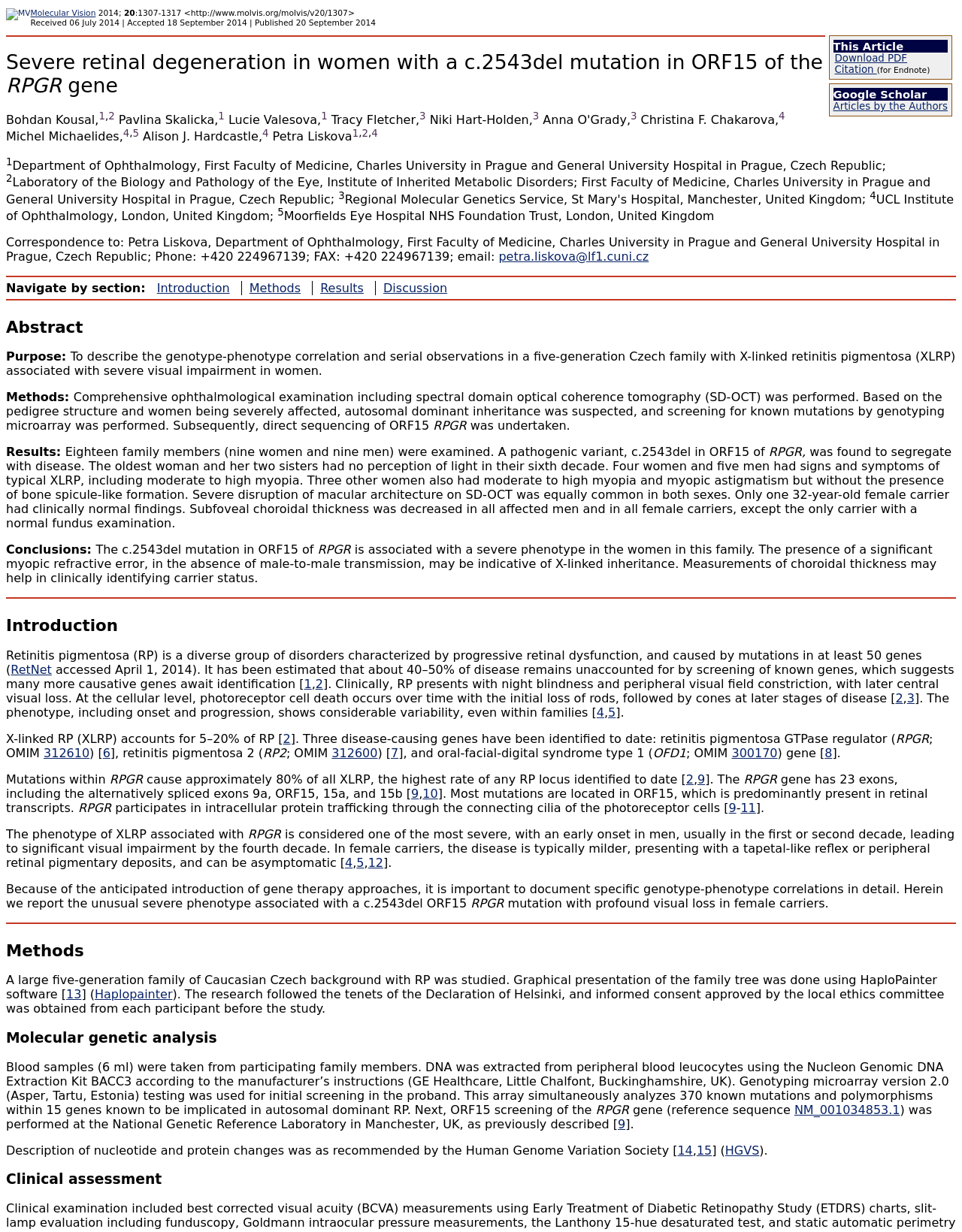Provide a one-word or brief phrase answer to the question:
What is the purpose of the study?

To describe the genotype-phenotype correlation